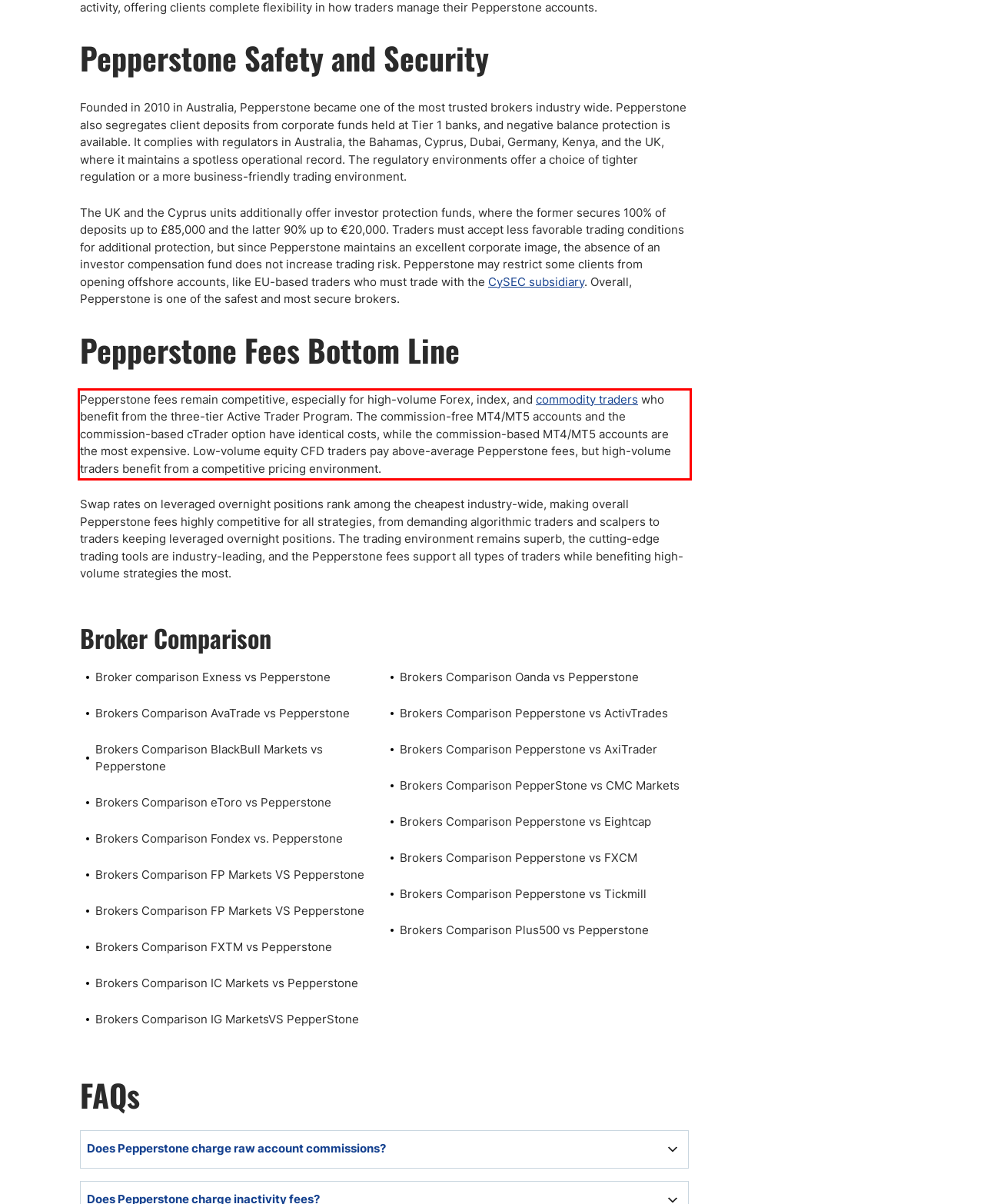You are given a screenshot with a red rectangle. Identify and extract the text within this red bounding box using OCR.

Pepperstone fees remain competitive, especially for high-volume Forex, index, and commodity traders who benefit from the three-tier Active Trader Program. The commission-free MT4/MT5 accounts and the commission-based cTrader option have identical costs, while the commission-based MT4/MT5 accounts are the most expensive. Low-volume equity CFD traders pay above-average Pepperstone fees, but high-volume traders benefit from a competitive pricing environment.